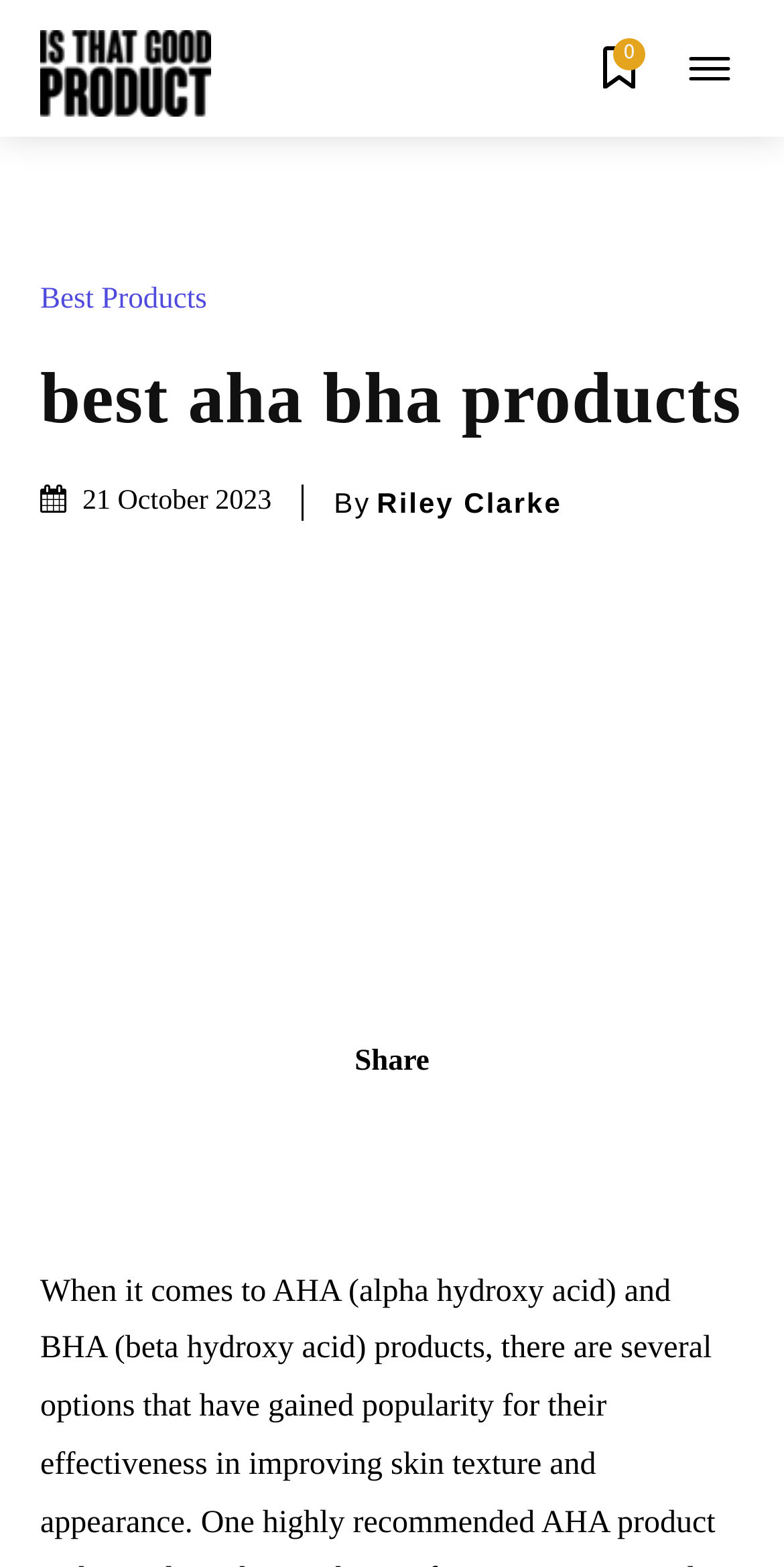Predict the bounding box of the UI element that fits this description: "title="is that good product"".

[0.051, 0.019, 0.269, 0.074]